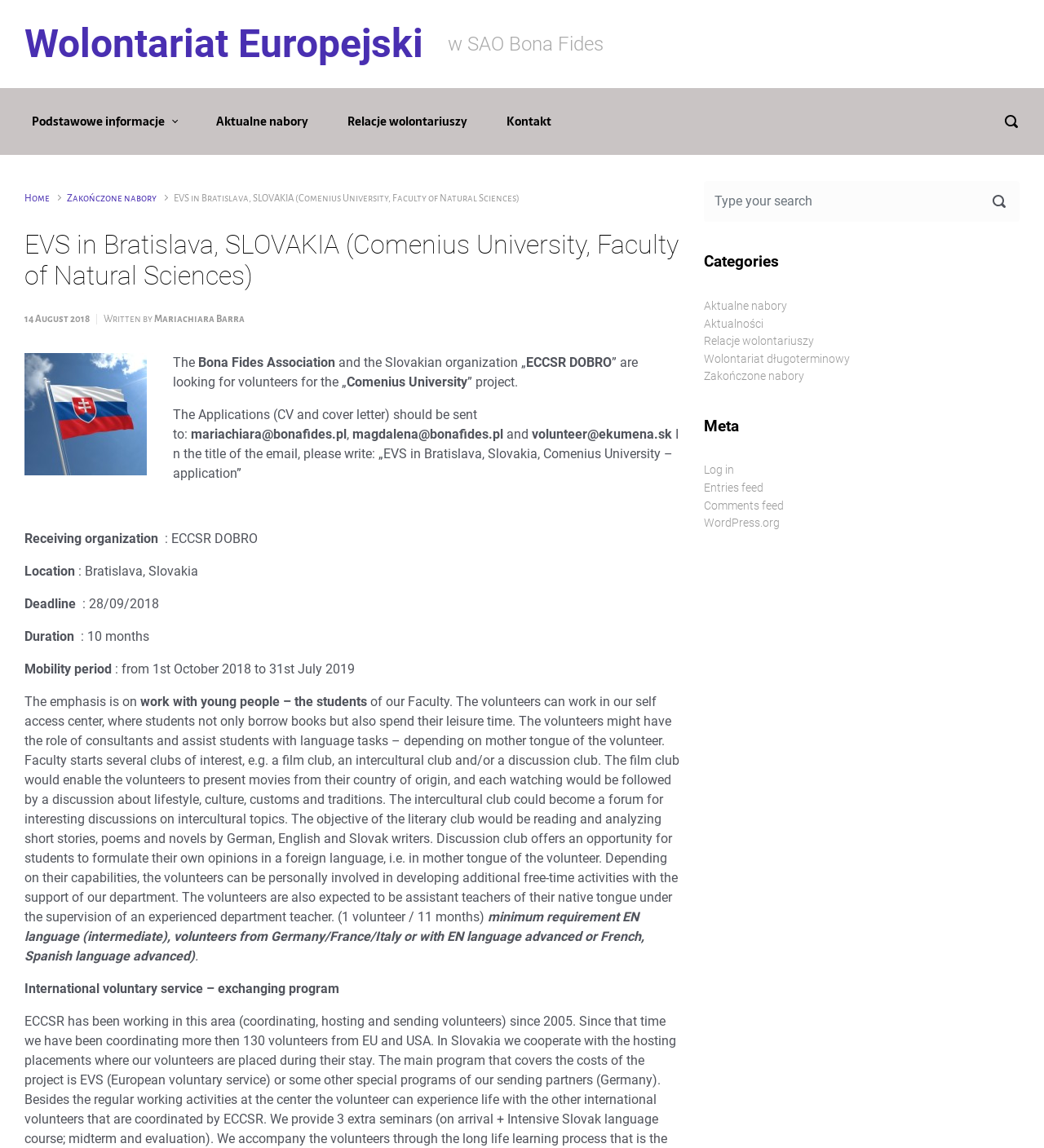Please provide the main heading of the webpage content.

EVS in Bratislava, SLOVAKIA (Comenius University, Faculty of Natural Sciences)